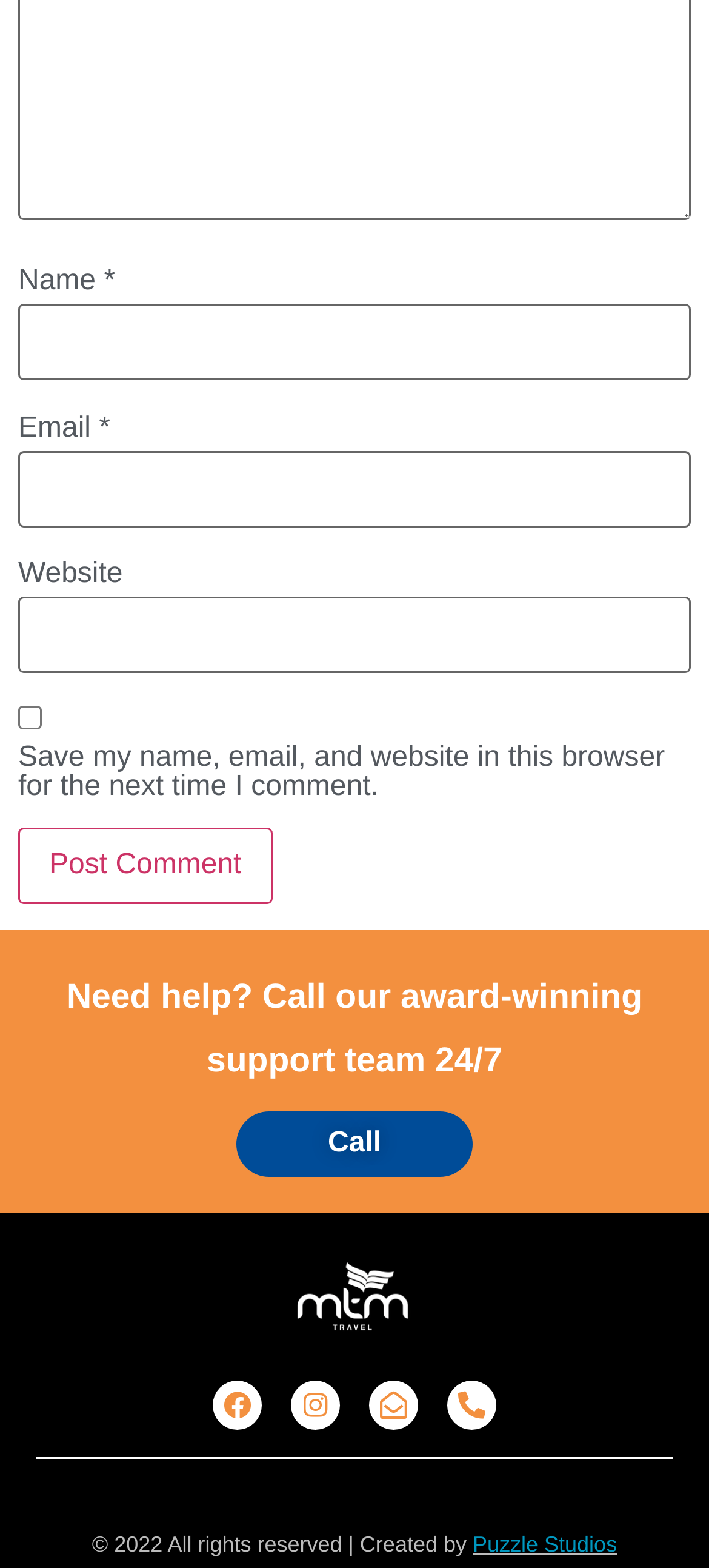Please determine the bounding box of the UI element that matches this description: parent_node: Name * name="author". The coordinates should be given as (top-left x, top-left y, bottom-right x, bottom-right y), with all values between 0 and 1.

[0.026, 0.194, 0.974, 0.243]